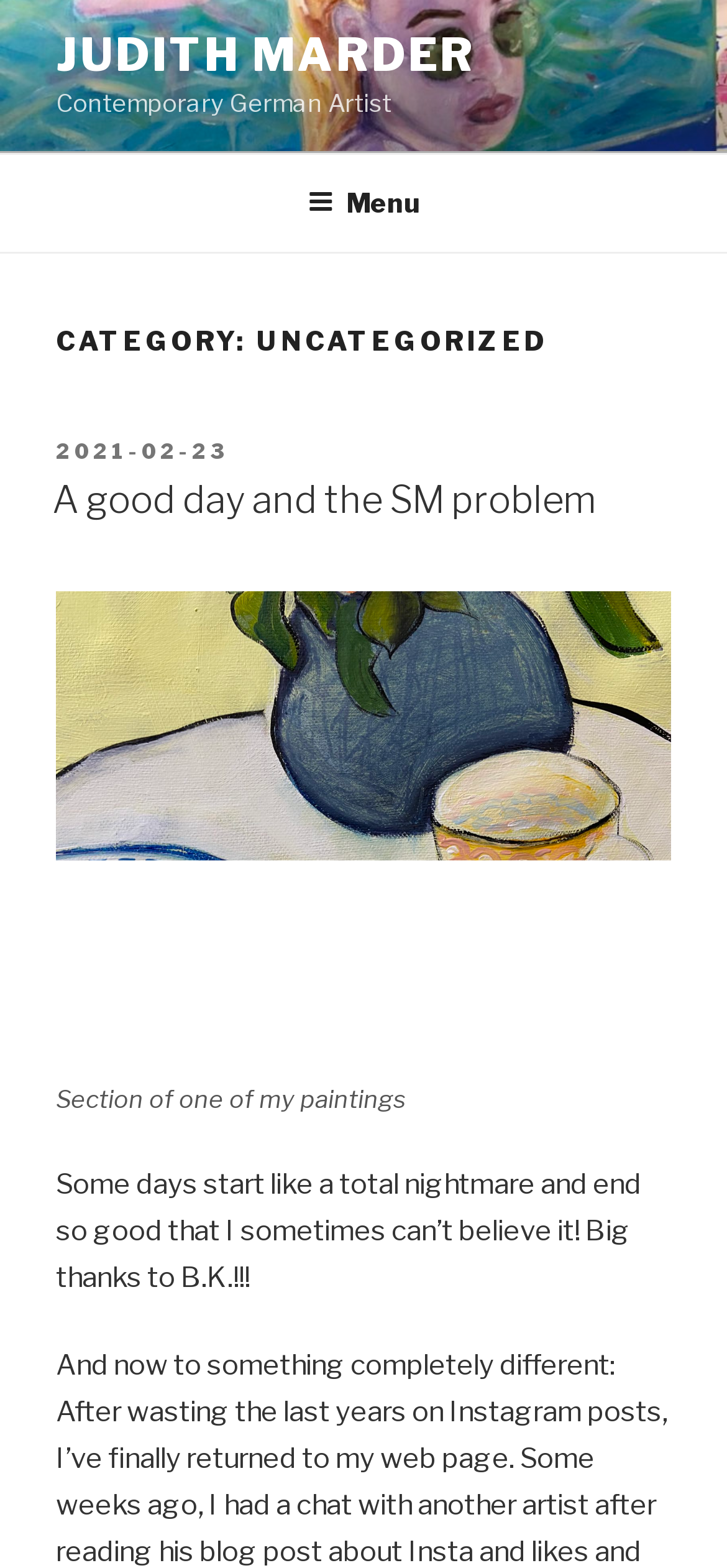Predict the bounding box of the UI element based on this description: "JUDITH MARDER".

[0.077, 0.018, 0.654, 0.052]